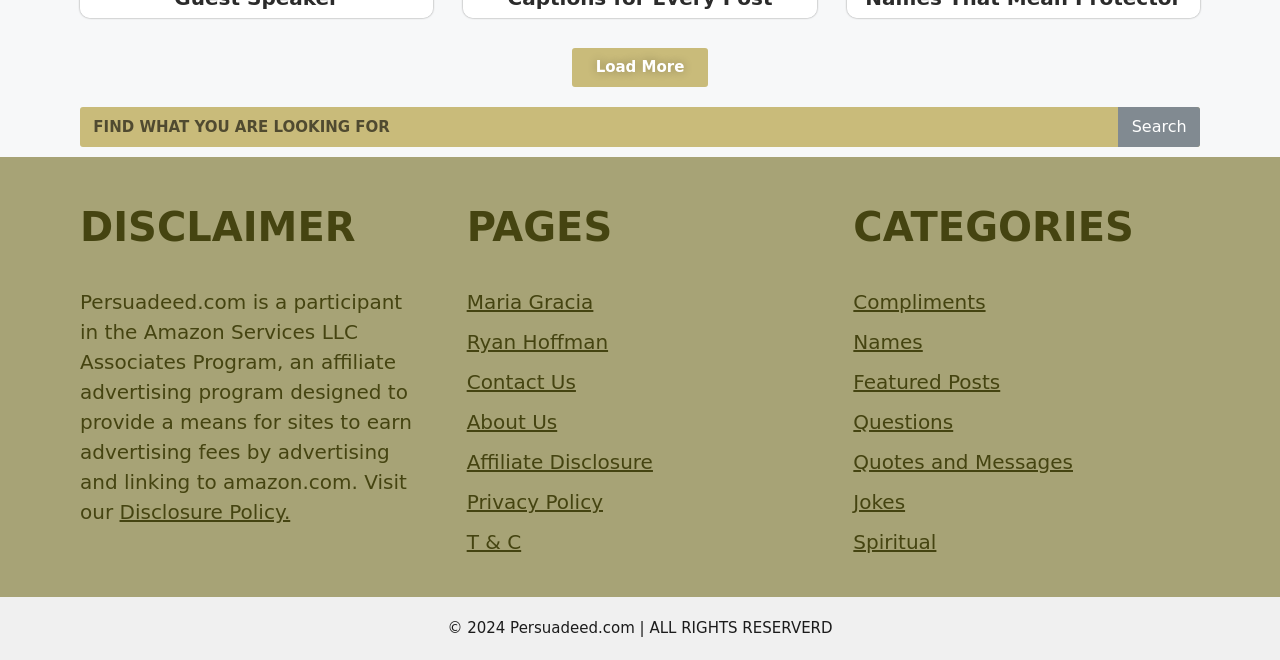Identify the bounding box coordinates of the element to click to follow this instruction: 'Contact Us'. Ensure the coordinates are four float values between 0 and 1, provided as [left, top, right, bottom].

[0.365, 0.561, 0.45, 0.597]